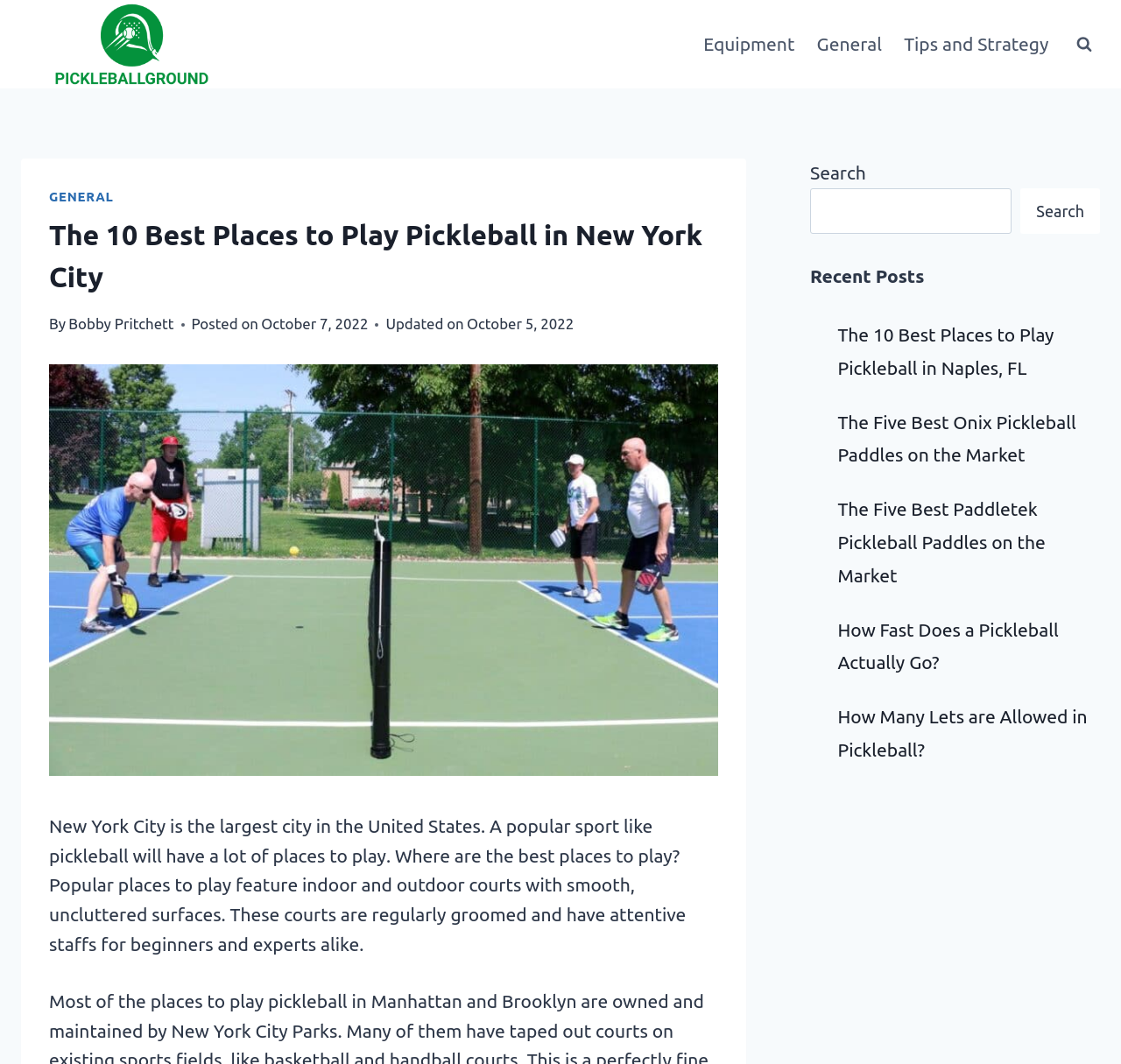Using the given element description, provide the bounding box coordinates (top-left x, top-left y, bottom-right x, bottom-right y) for the corresponding UI element in the screenshot: Search

[0.91, 0.177, 0.981, 0.22]